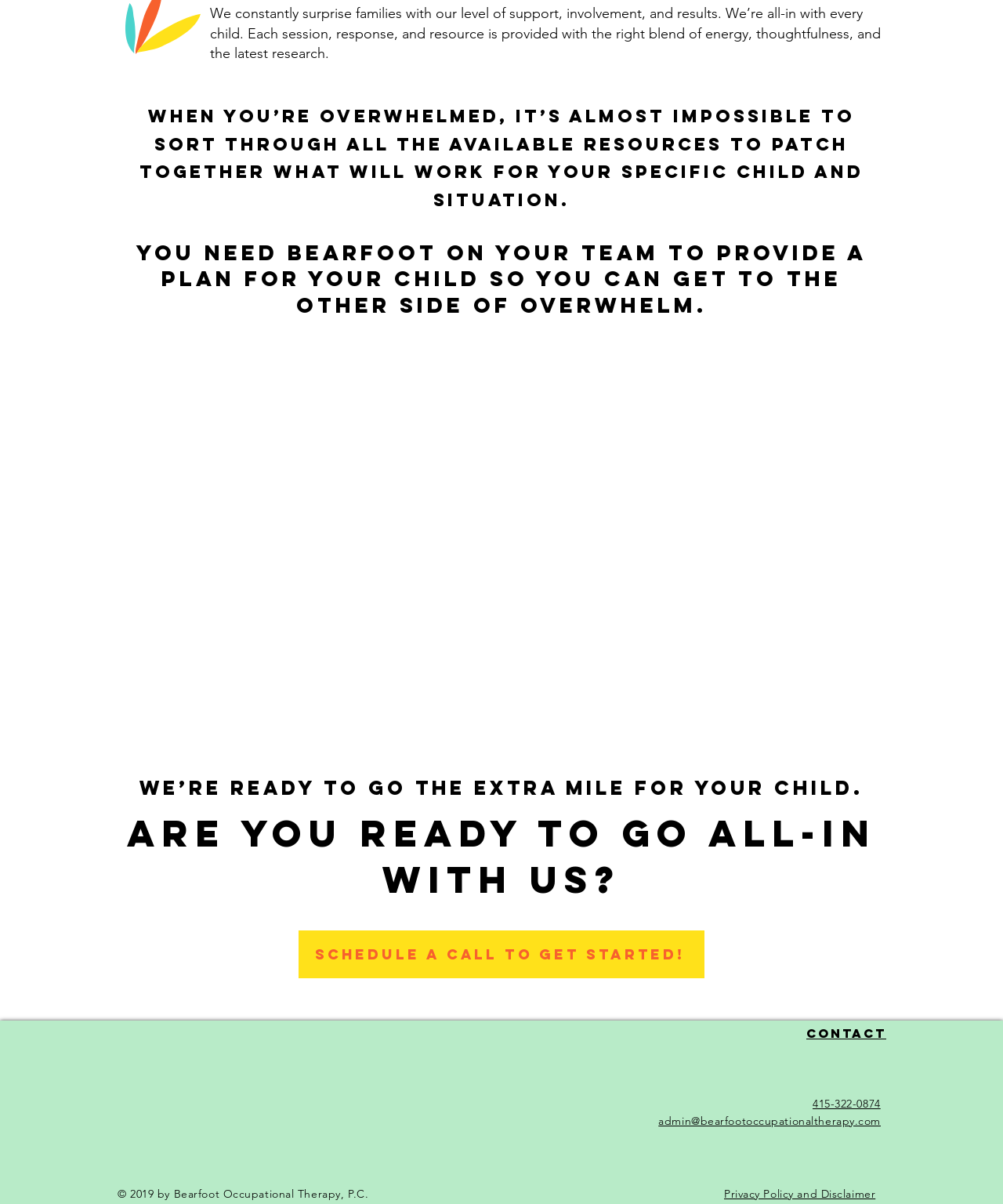Could you locate the bounding box coordinates for the section that should be clicked to accomplish this task: "View Privacy Policy and Disclaimer".

[0.722, 0.986, 0.873, 0.997]